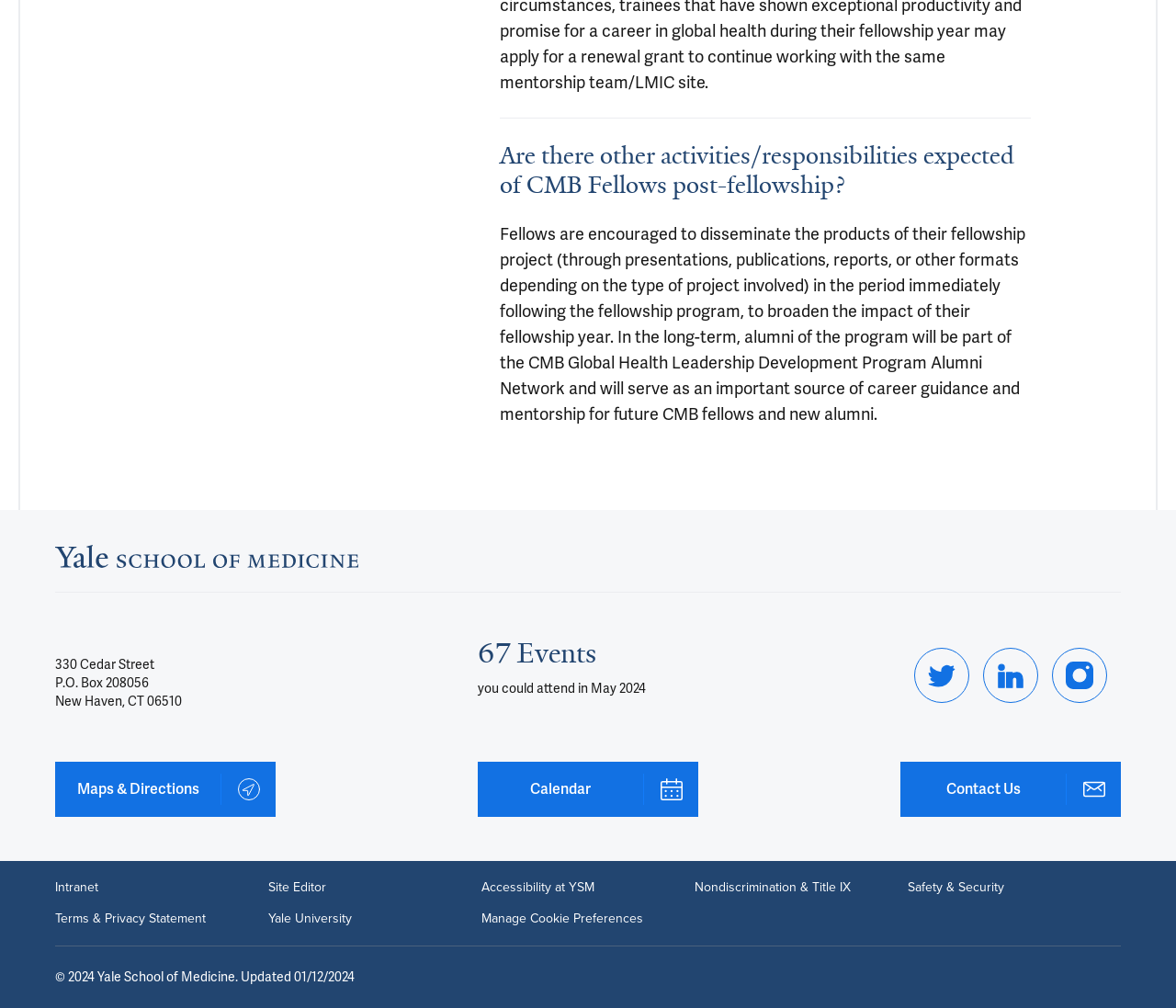Locate the bounding box coordinates of the area that needs to be clicked to fulfill the following instruction: "View Maps & Directions". The coordinates should be in the format of four float numbers between 0 and 1, namely [left, top, right, bottom].

[0.047, 0.756, 0.234, 0.81]